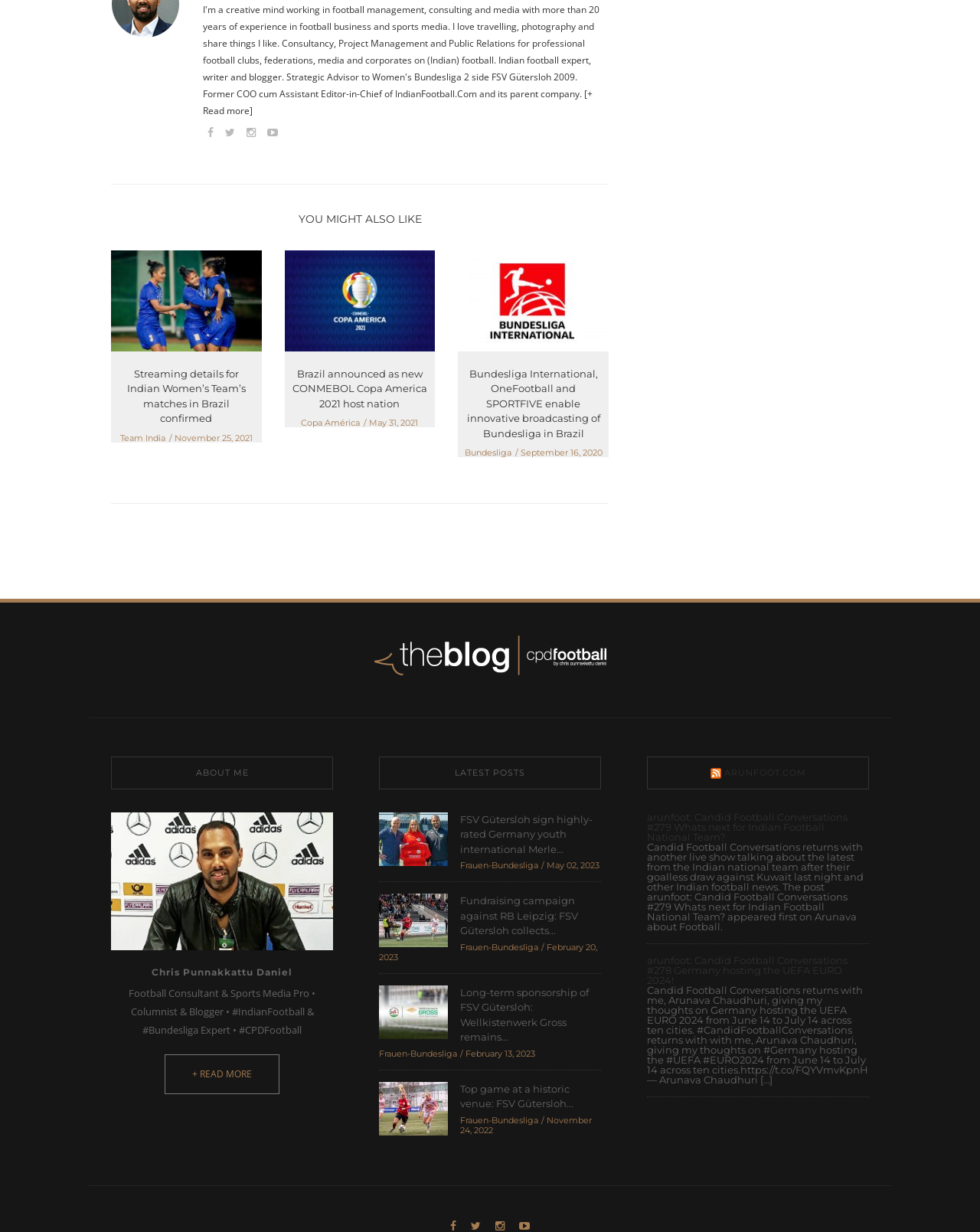What is the name of the person mentioned in the footer section?
Look at the image and answer the question with a single word or phrase.

Chris Punnakkattu Daniel